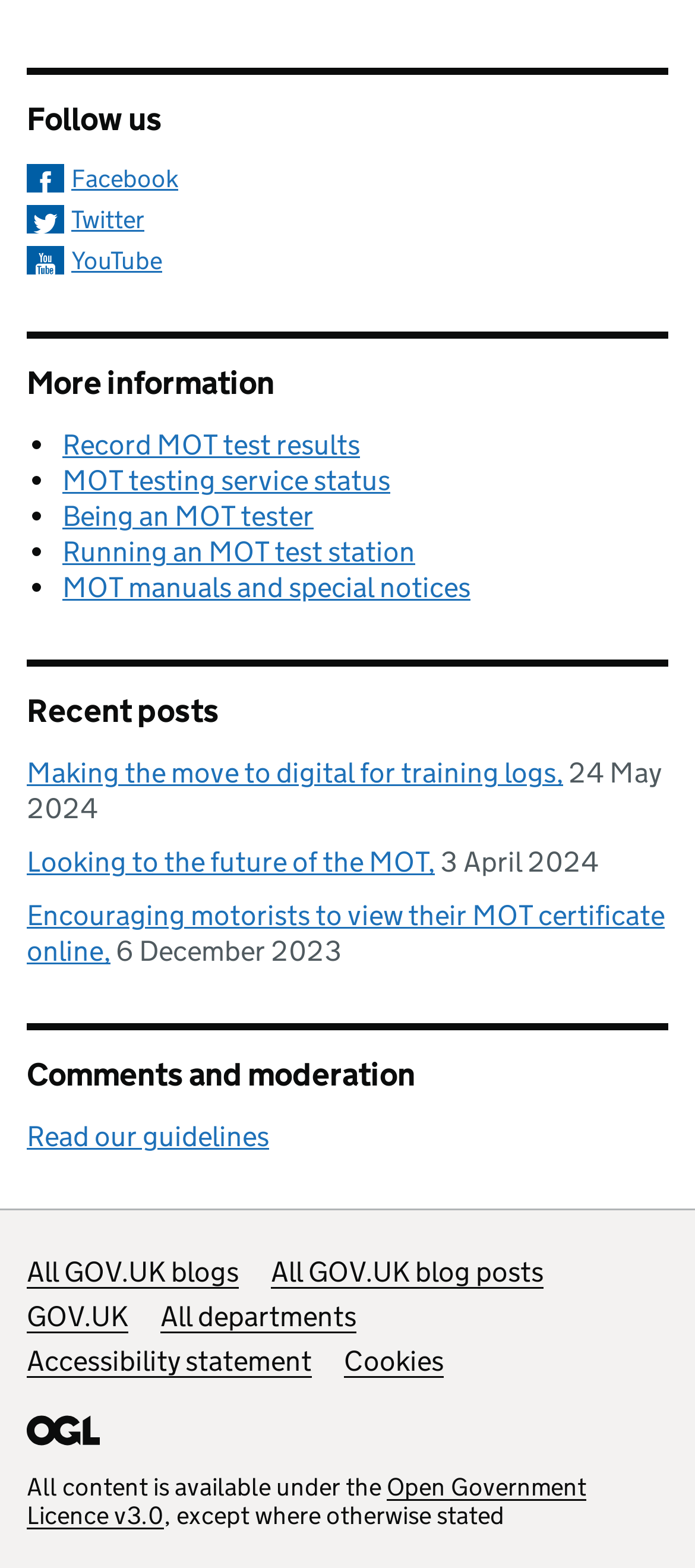Can you find the bounding box coordinates for the element to click on to achieve the instruction: "Visit GOV.UK"?

[0.038, 0.829, 0.185, 0.851]